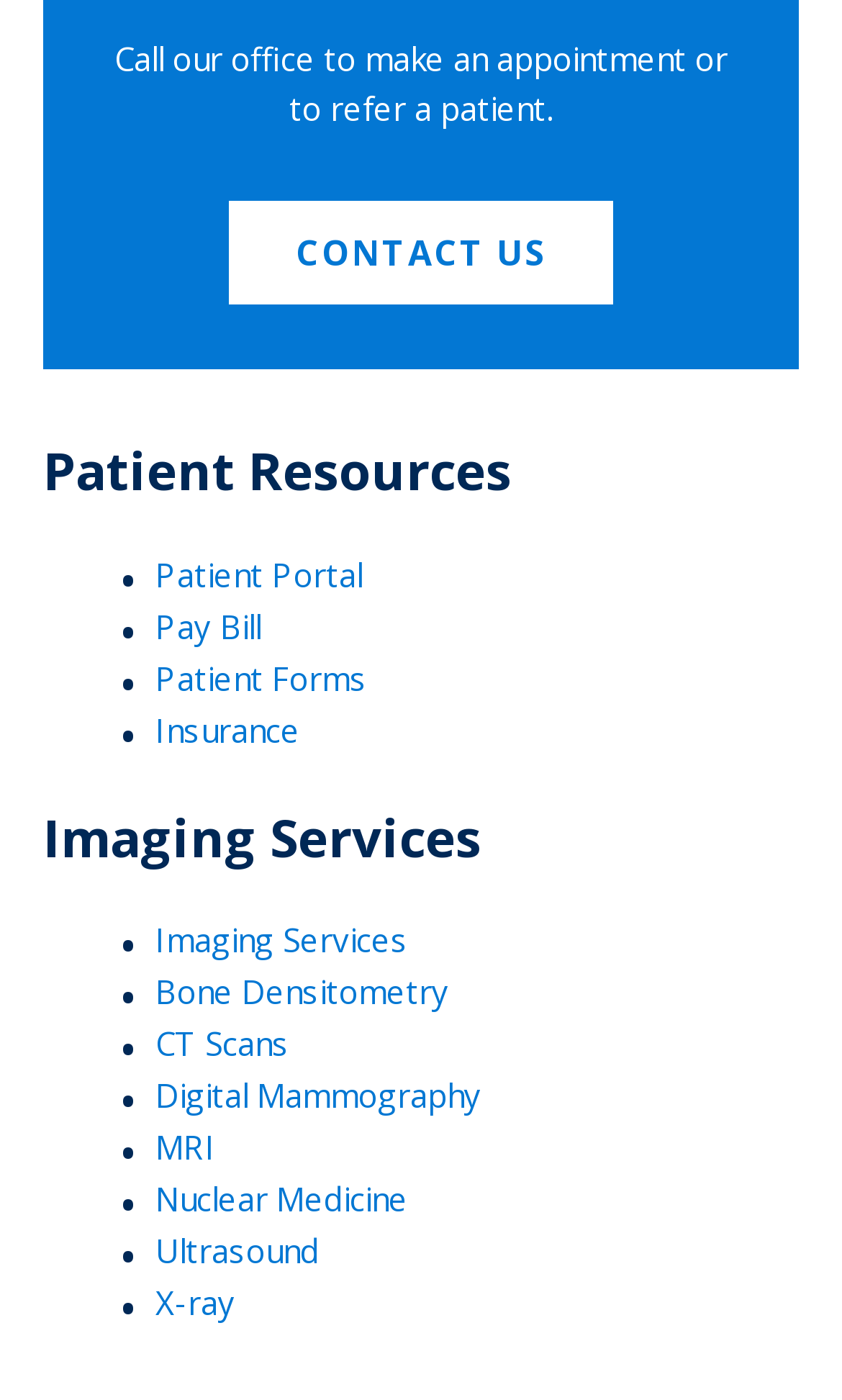Provide a brief response in the form of a single word or phrase:
What is the phone call purpose?

Make an appointment or refer a patient